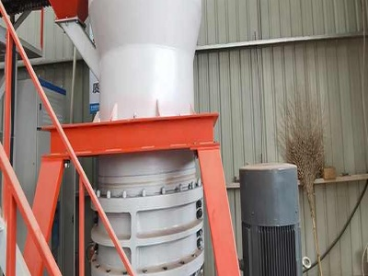Elaborate on all the key elements and details present in the image.

The image displays a gold ore hammer mill grinder, prominently featured within a spacious industrial setting. The mill is characterized by its robust construction, featuring a large, conical top that narrows downward into a cylindrical body. The exterior is painted in a clean white hue, indicating a well-maintained equipment. 

It is mounted on a sturdy support structure, likely designed to minimize vibrations during operation. Adjacent to the hammer mill is an electric motor, providing the necessary power for its high-speed rotation, essential for crushing and grinding ore. Additionally, the background hints at a practical workshop environment, with various industrial elements visible, reinforcing the machinery's operational context. 

This specific model is indicated to be competitive in price and effective for ore processing, highlighting its relevance for mining operations, particularly in South Africa, as noted in the accompanying details.